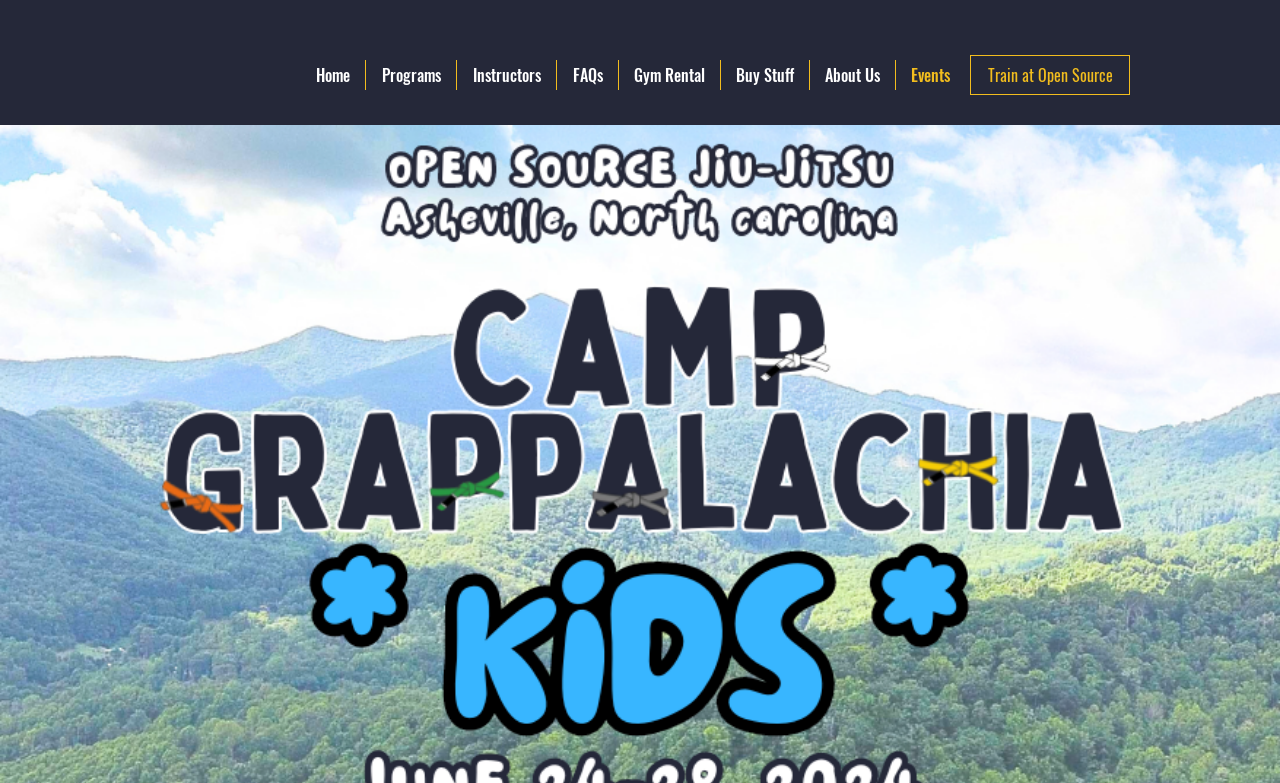Determine the bounding box coordinates of the element that should be clicked to execute the following command: "train at Open Source".

[0.758, 0.07, 0.883, 0.121]